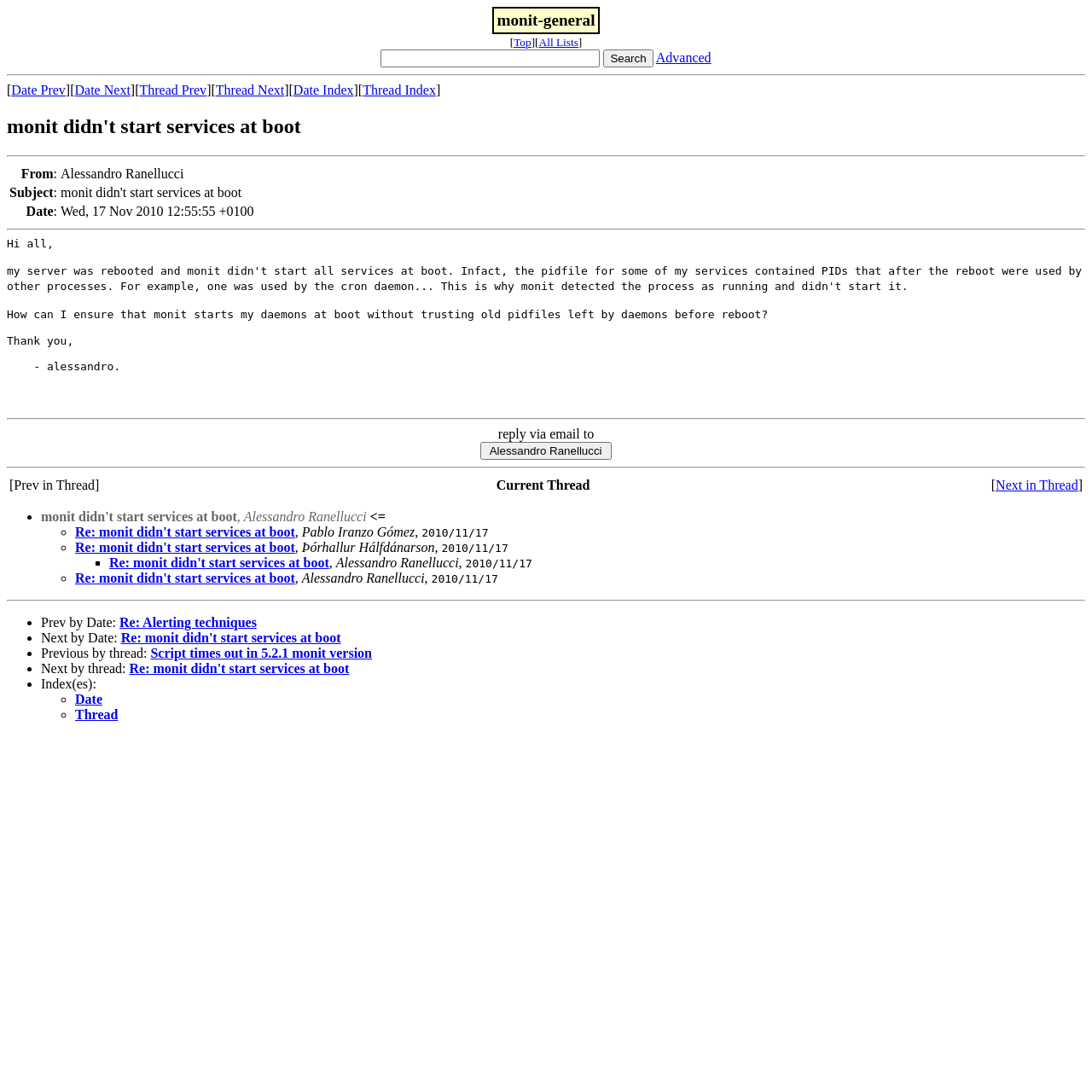Answer briefly with one word or phrase:
What is the purpose of the button 'Search'?

to search